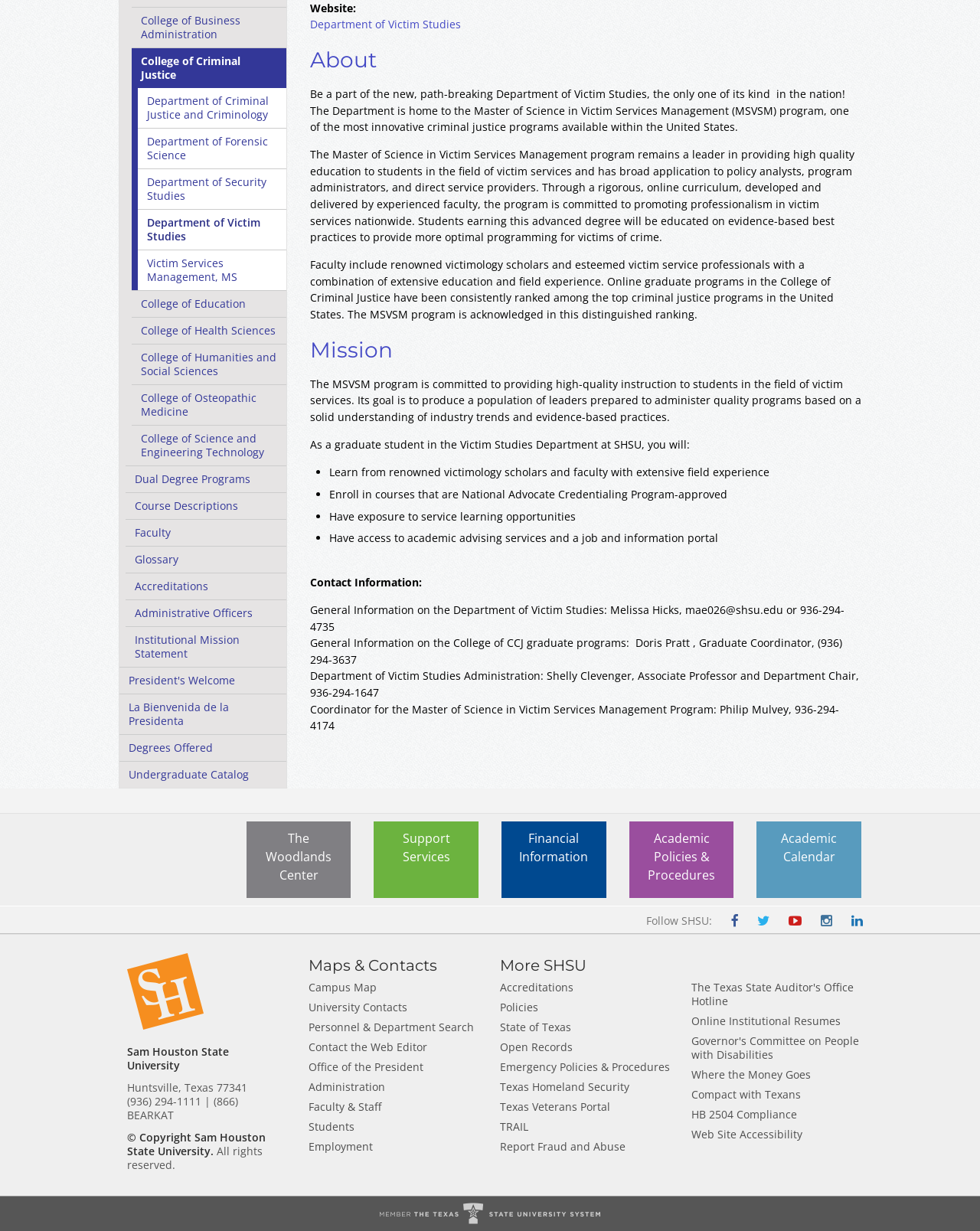Using the given element description, provide the bounding box coordinates (top-left x, top-left y, bottom-right x, bottom-right y) for the corresponding UI element in the screenshot: Office of the President

[0.315, 0.859, 0.49, 0.875]